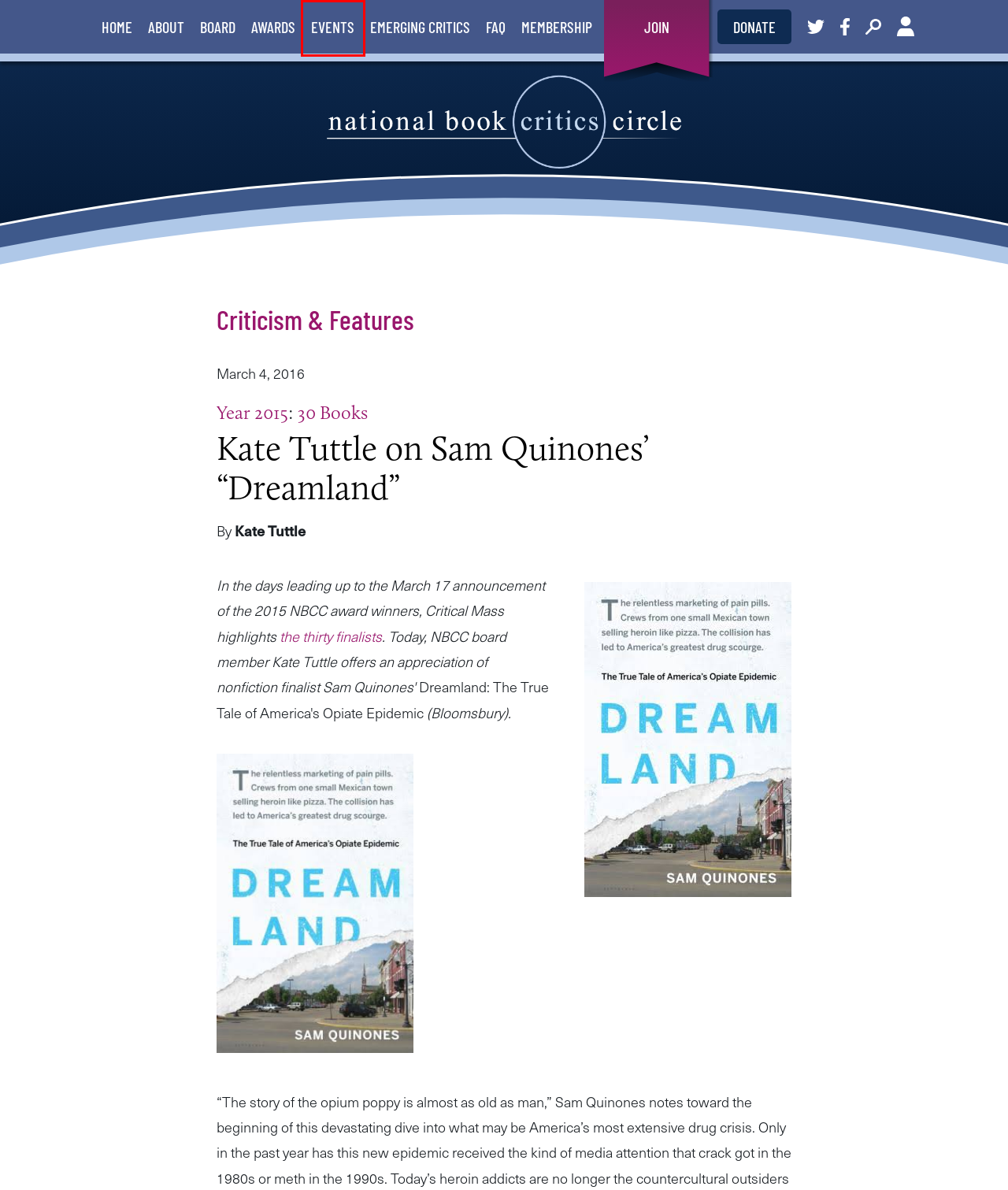Given a screenshot of a webpage with a red bounding box highlighting a UI element, determine which webpage description best matches the new webpage that appears after clicking the highlighted element. Here are the candidates:
A. 2015 - National Book Critics Circle
B. Criticism & Features Archives - National Book Critics Circle
C. Home - National Book Critics Circle
D. The National Book Critics Circle Awards - National Book Critics Circle
E. Board of Directors - National Book Critics Circle
F. Login - National Book Critics Circle
G. How You Can Support Our Work - National Book Critics Circle
H. Events from March 21 – February 10 – National Book Critics Circle

H